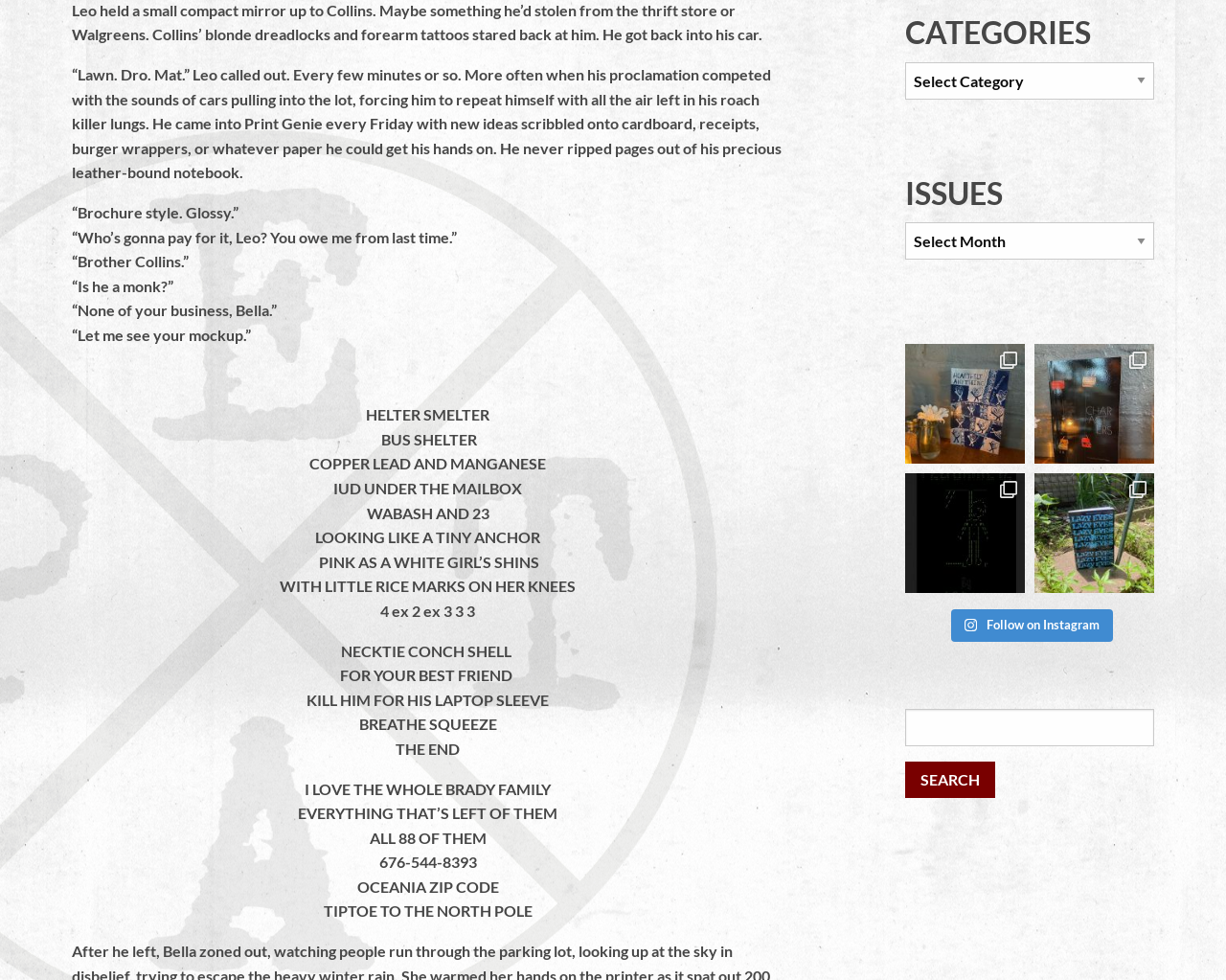Using the webpage screenshot and the element description value="Search", determine the bounding box coordinates. Specify the coordinates in the format (top-left x, top-left y, bottom-right x, bottom-right y) with values ranging from 0 to 1.

[0.738, 0.777, 0.812, 0.814]